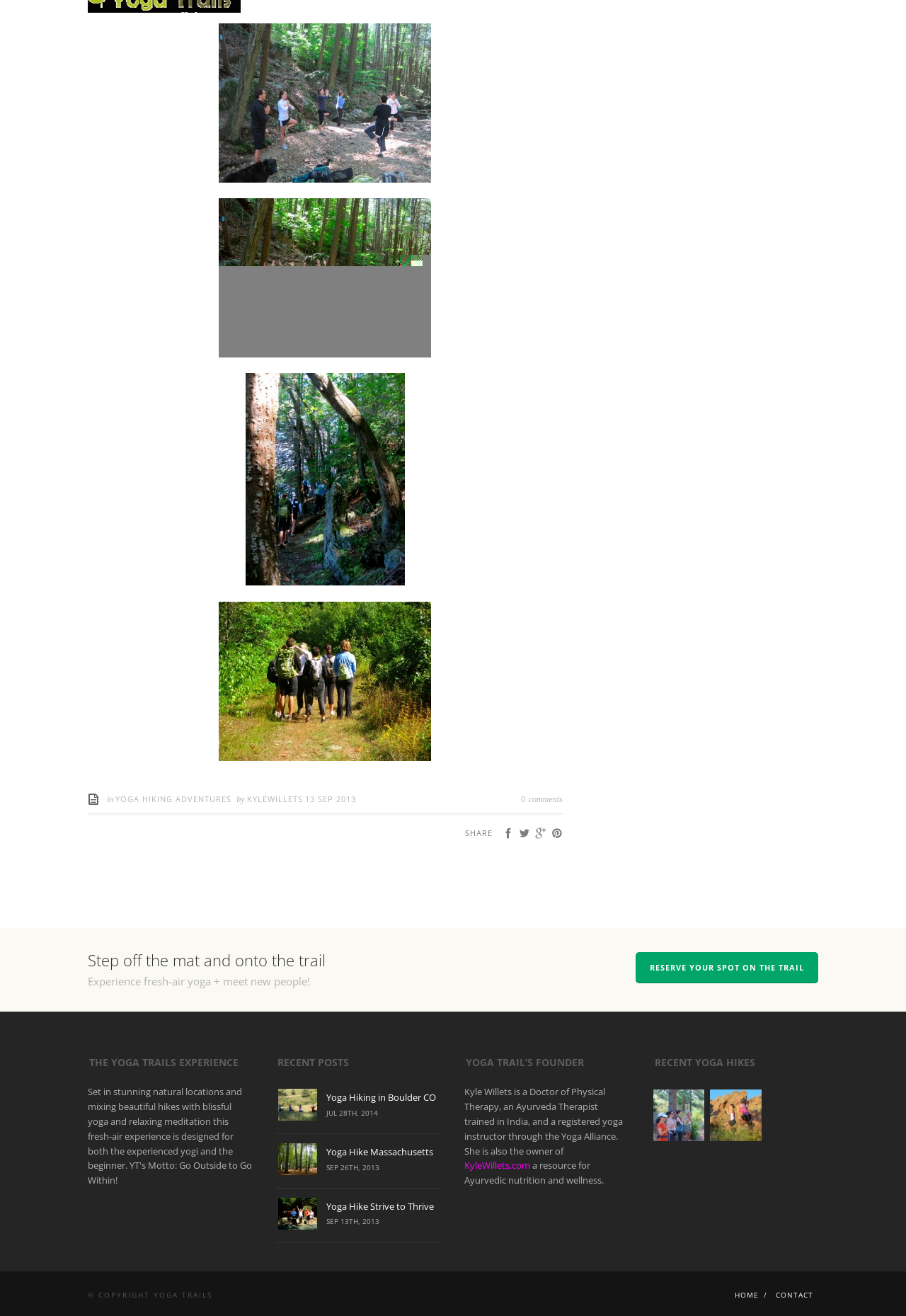Locate the coordinates of the bounding box for the clickable region that fulfills this instruction: "Click on the 'SHARE' button".

[0.513, 0.671, 0.544, 0.679]